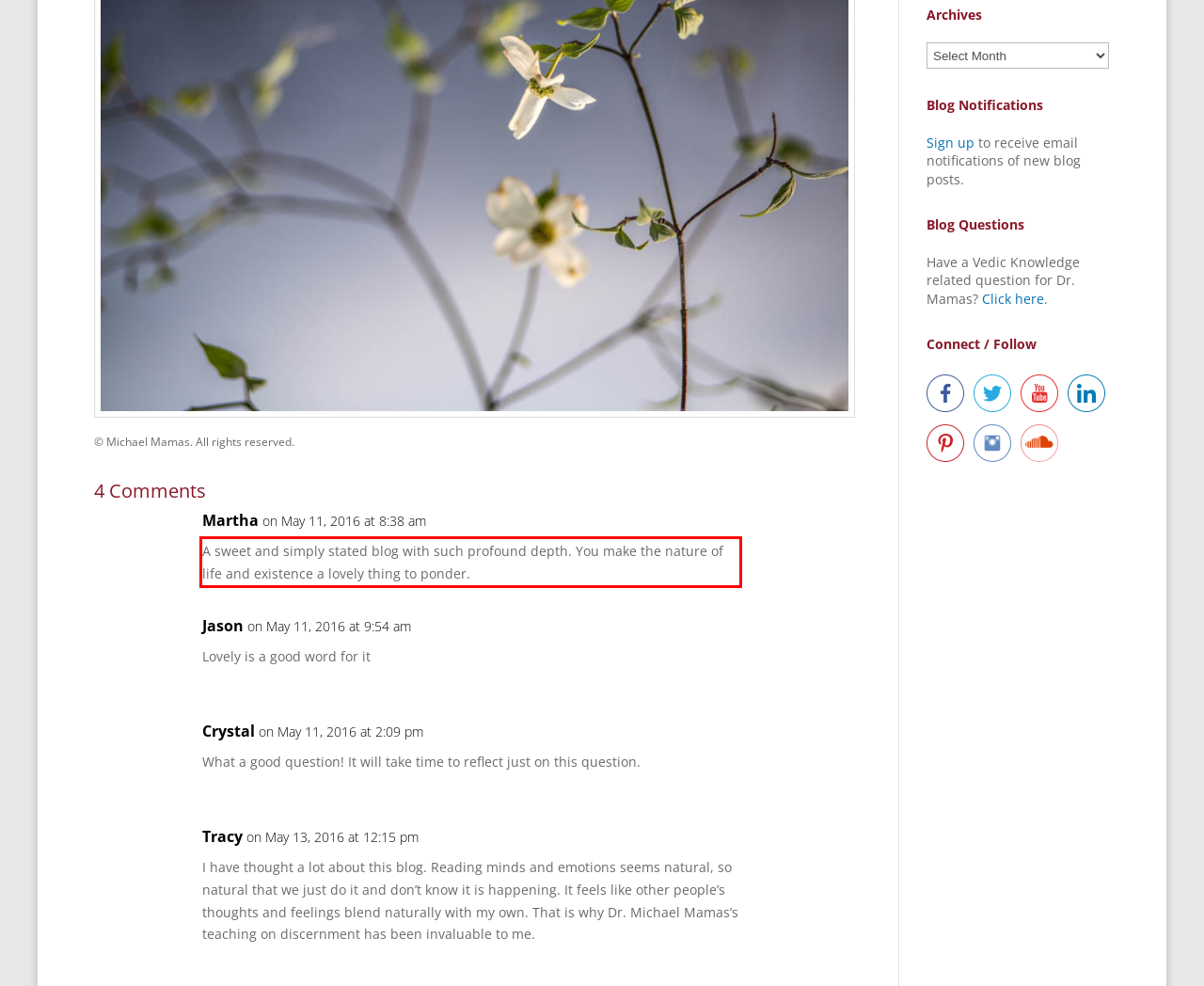You are provided with a screenshot of a webpage containing a red bounding box. Please extract the text enclosed by this red bounding box.

A sweet and simply stated blog with such profound depth. You make the nature of life and existence a lovely thing to ponder.